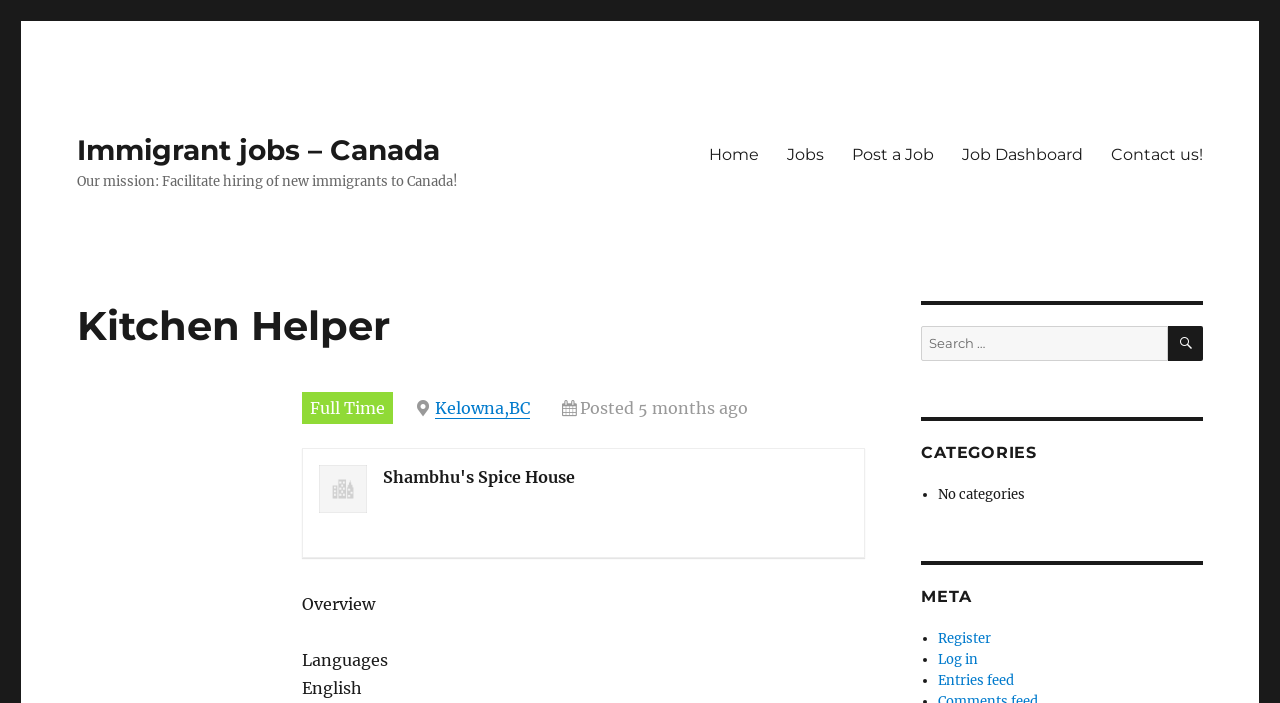Find the bounding box coordinates of the element's region that should be clicked in order to follow the given instruction: "View job details in Kelowna, BC". The coordinates should consist of four float numbers between 0 and 1, i.e., [left, top, right, bottom].

[0.34, 0.566, 0.414, 0.595]